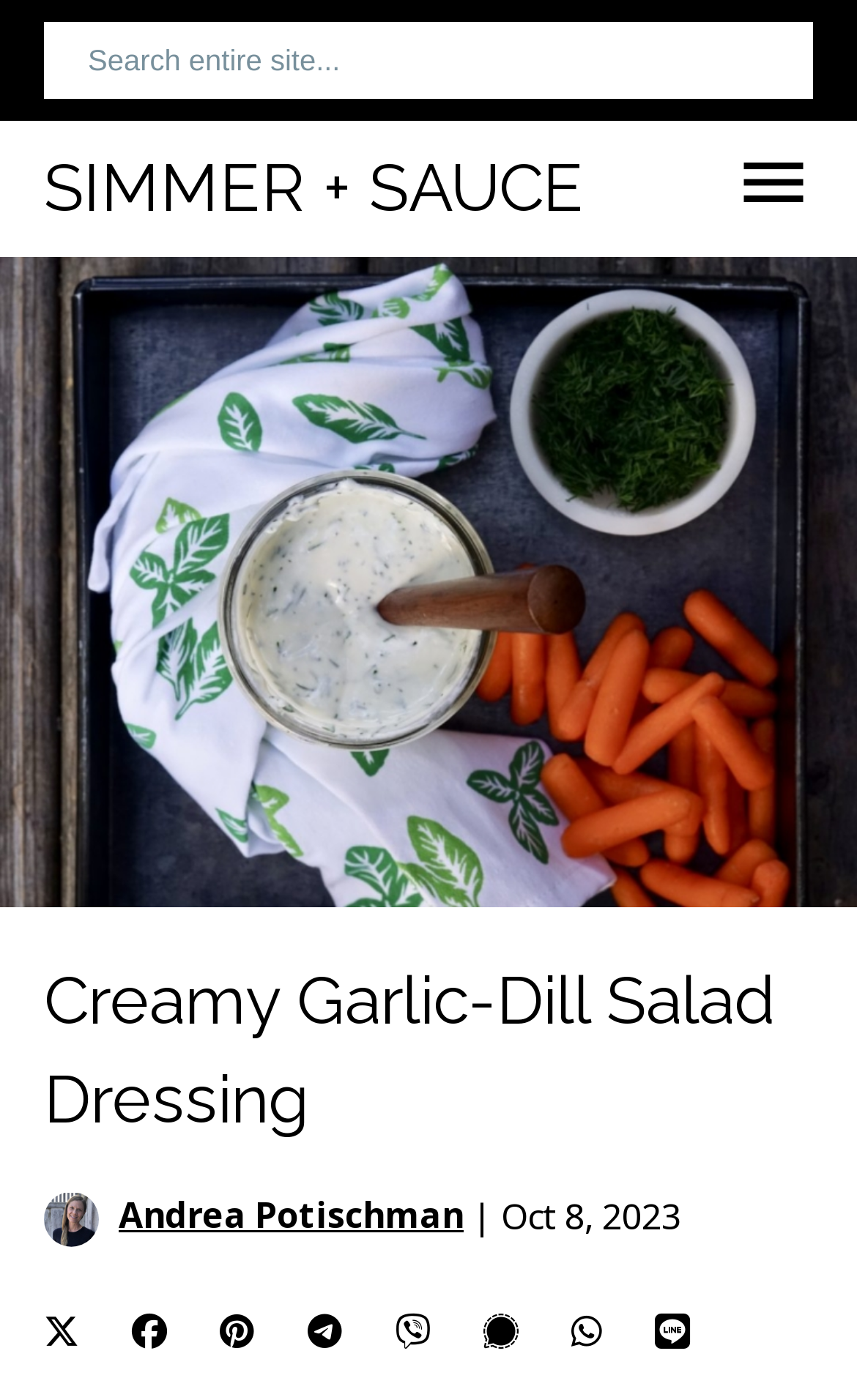What is the name of the author of the article?
Please answer the question with as much detail as possible using the screenshot.

I looked for the author's name by searching for a link or text that seems to be related to the author, and found the name 'Andrea Potischman' next to an author avatar image.